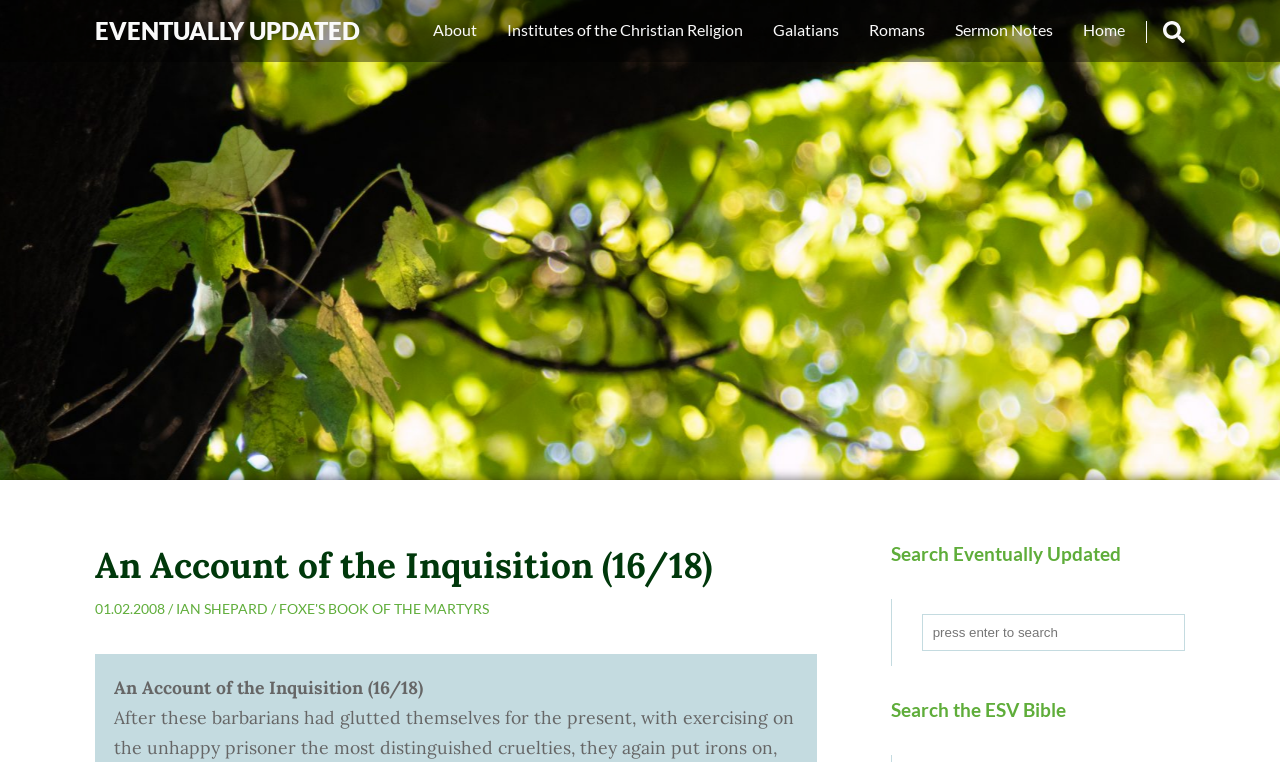Please specify the bounding box coordinates of the element that should be clicked to execute the given instruction: 'Search for something'. Ensure the coordinates are four float numbers between 0 and 1, expressed as [left, top, right, bottom].

None